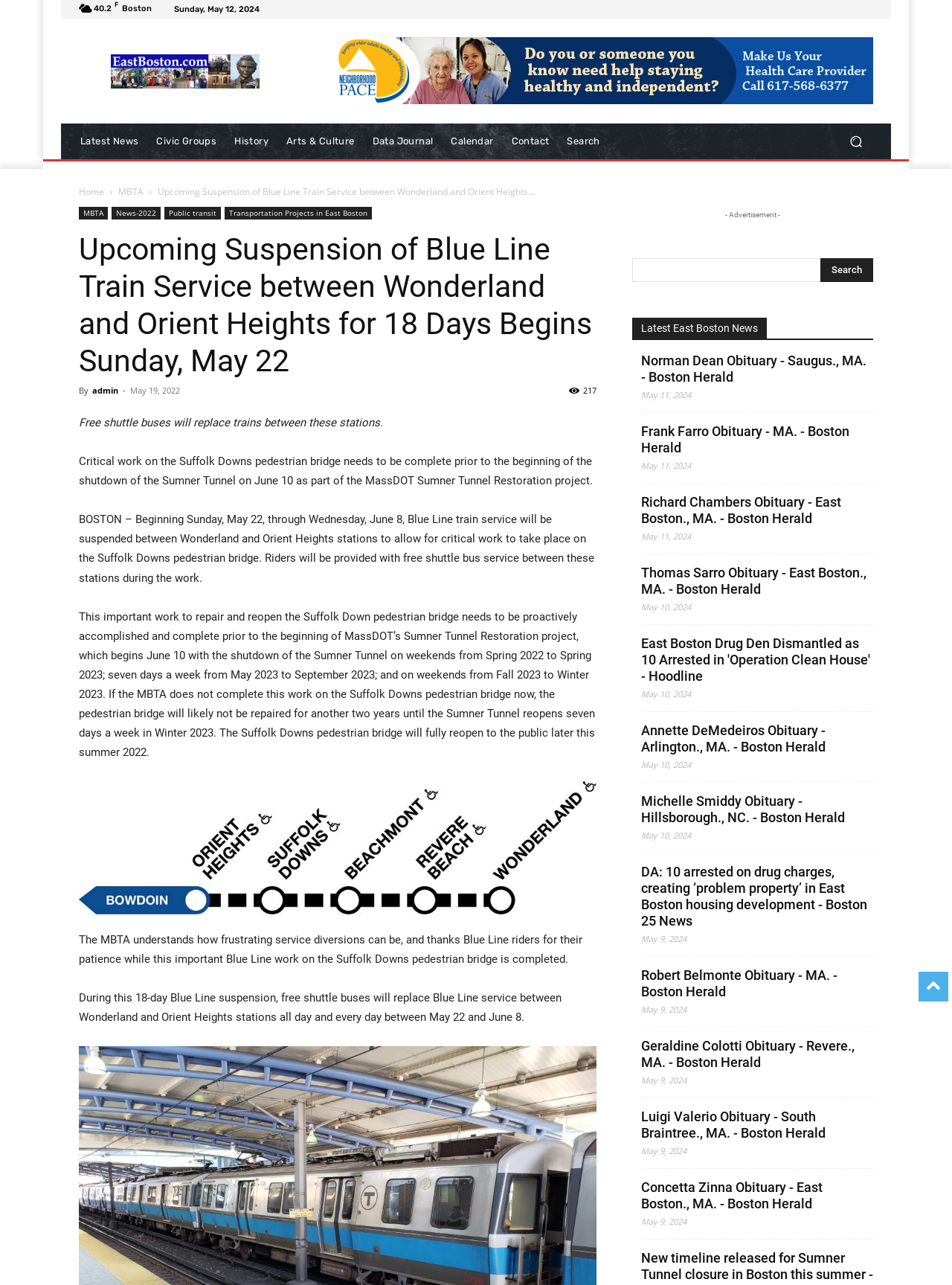Determine the coordinates of the bounding box for the clickable area needed to execute this instruction: "Search for something in the search bar".

[0.664, 0.201, 0.905, 0.219]